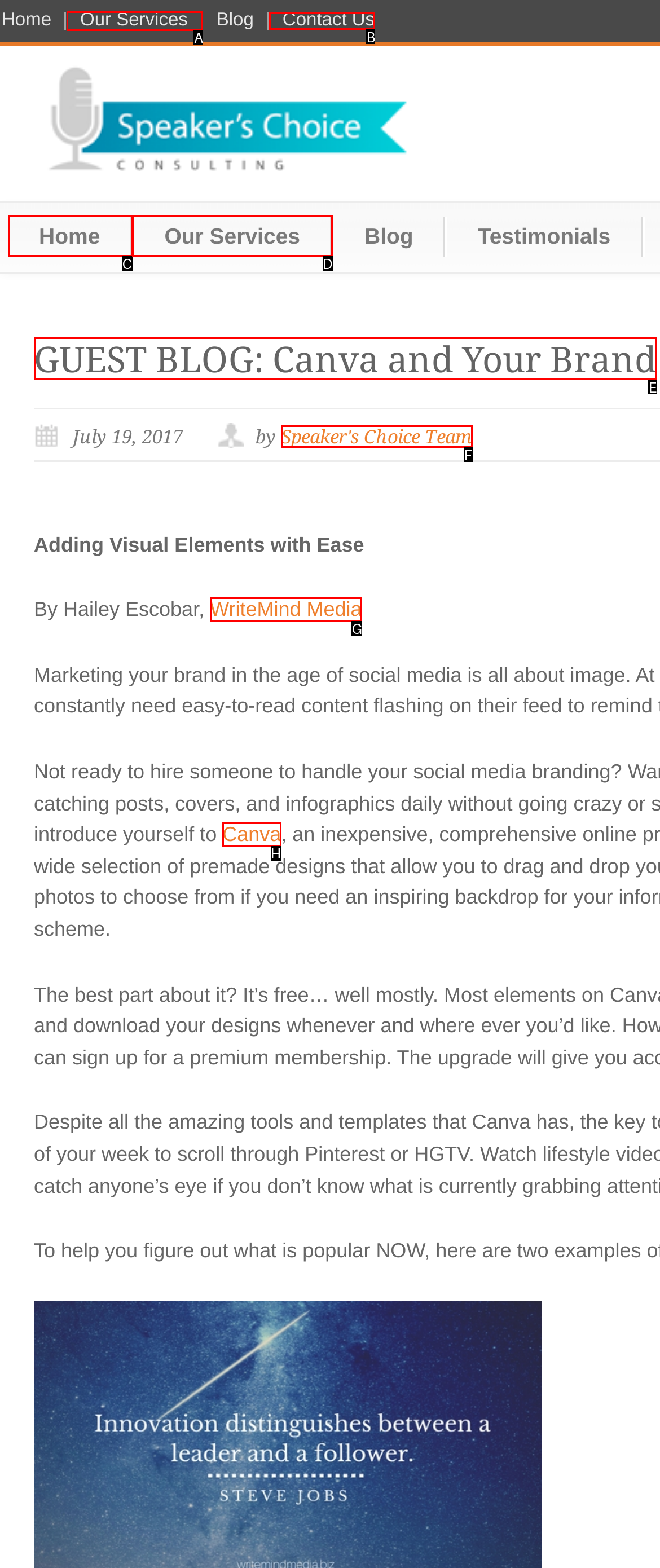Identify the correct HTML element to click for the task: contact us. Provide the letter of your choice.

B